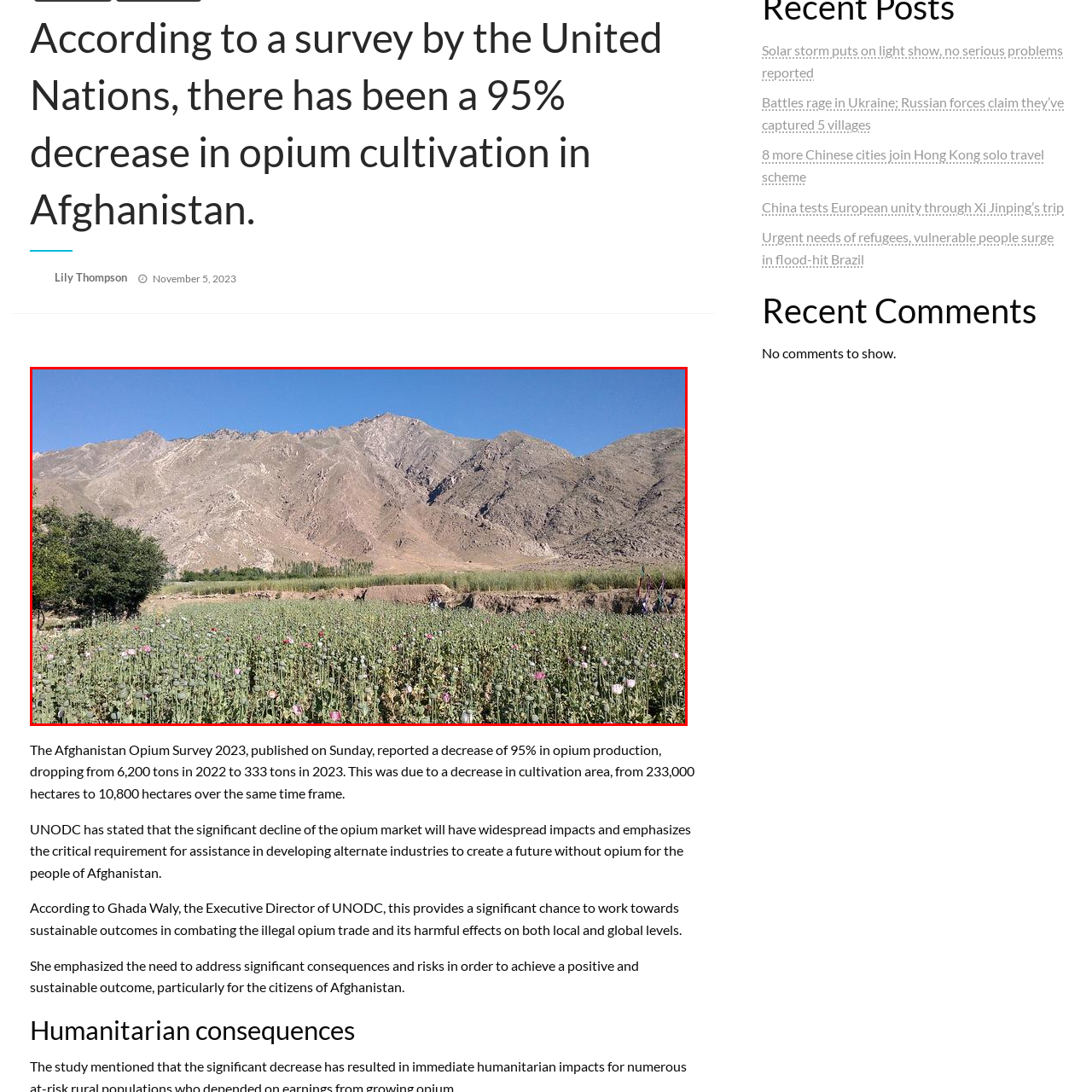Elaborate on the contents of the image marked by the red border.

This image depicts a vast landscape in Afghanistan, characterized by a foreground filled with lush poppy flowers, a significant crop in the region. The poppy fields stretch across the scene, showcasing a mix of blooming flowers in varying shades, hinting at the area's agricultural practices. In the background, rugged mountains rise majestically against a clear blue sky, reflecting the natural beauty of the country. This visual context accompanies recent reports from the Afghanistan Opium Survey 2023, highlighting a dramatic 95% decrease in opium cultivation, largely attributed to a reduction in the land area used for such crops. The image encapsulates the juxtaposition of the region's rich agricultural history and the ongoing challenges and changes facing local communities.